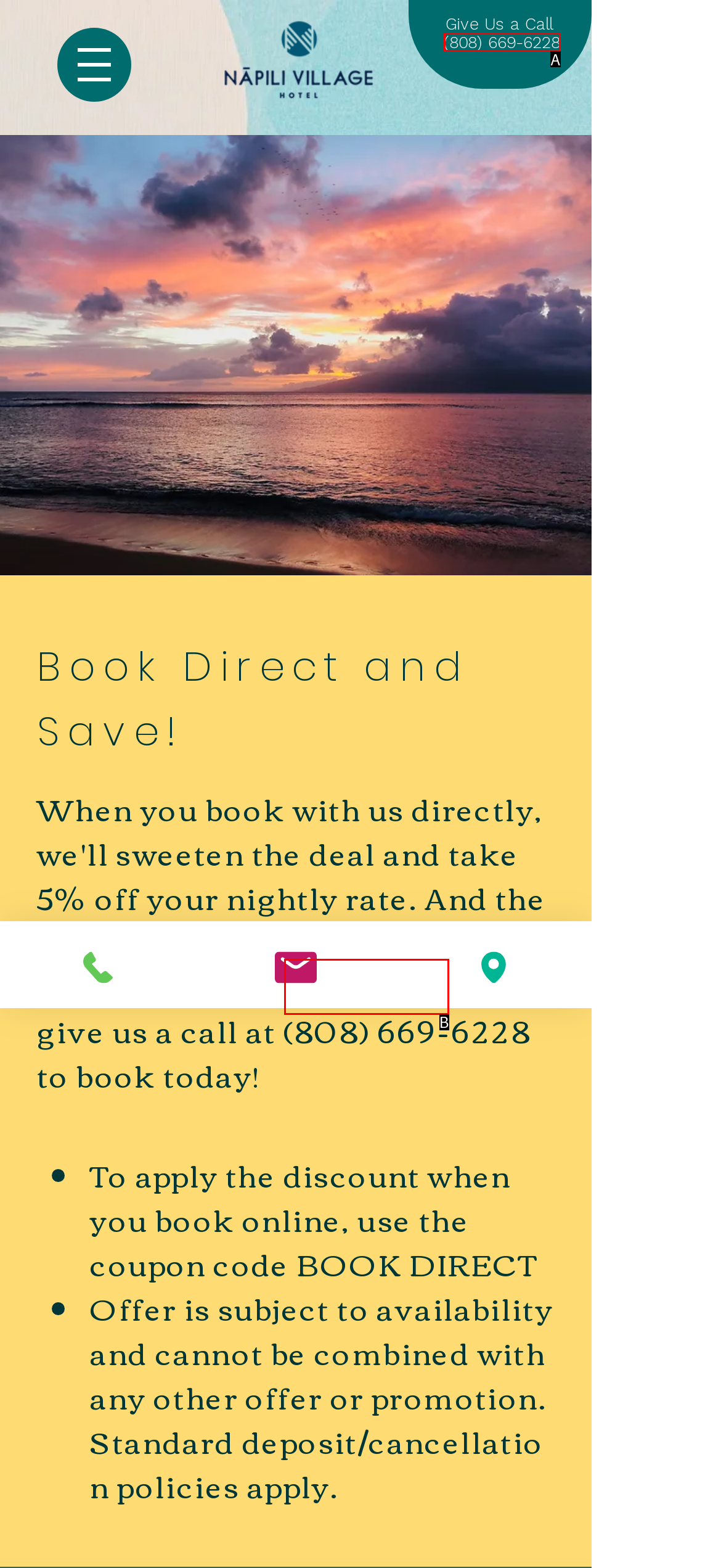Refer to the element description: Click here and identify the matching HTML element. State your answer with the appropriate letter.

B